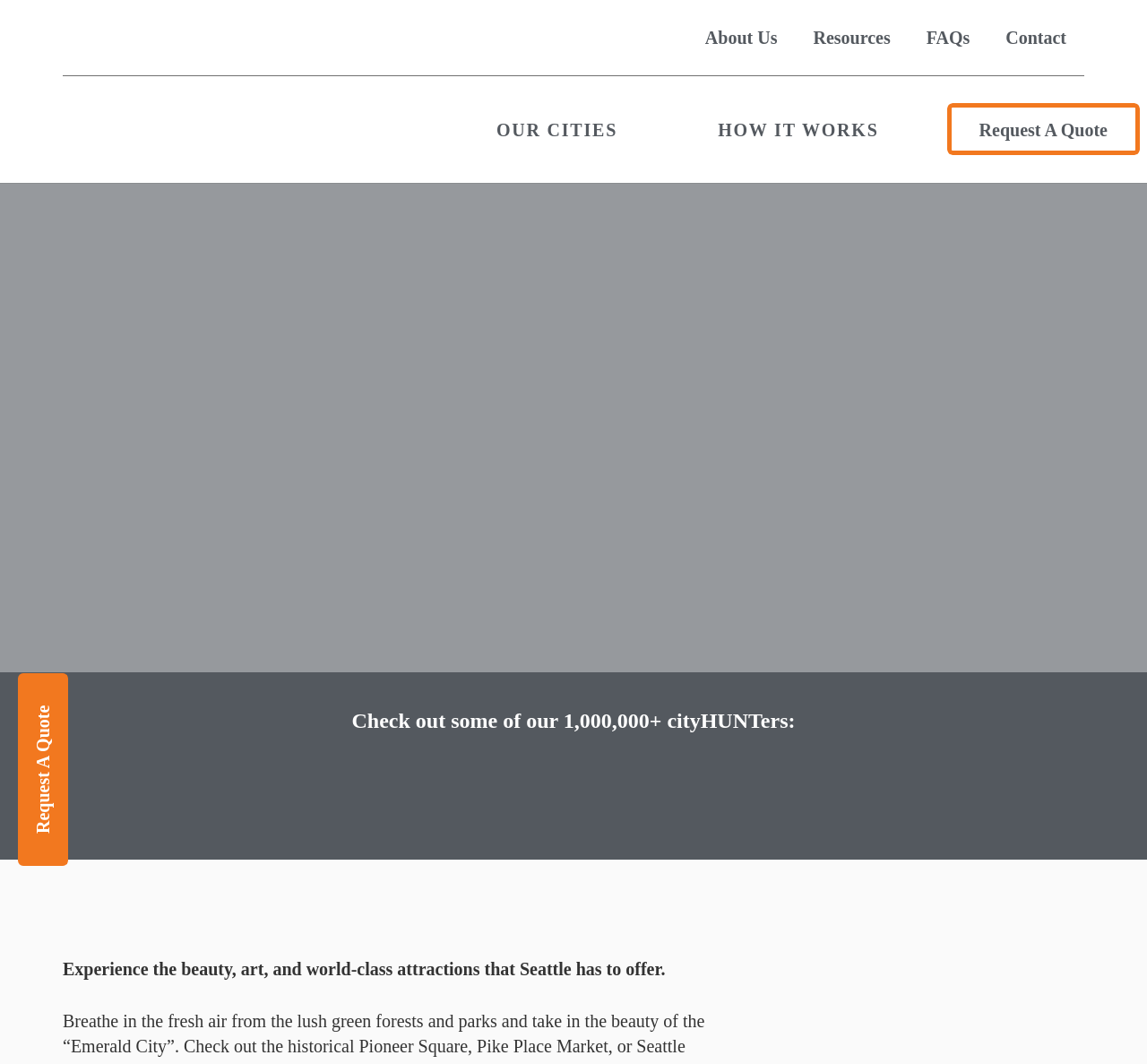Can you find and provide the title of the webpage?

The most epic Seattle, Washington Team Building Scavenger Hunt EVER!